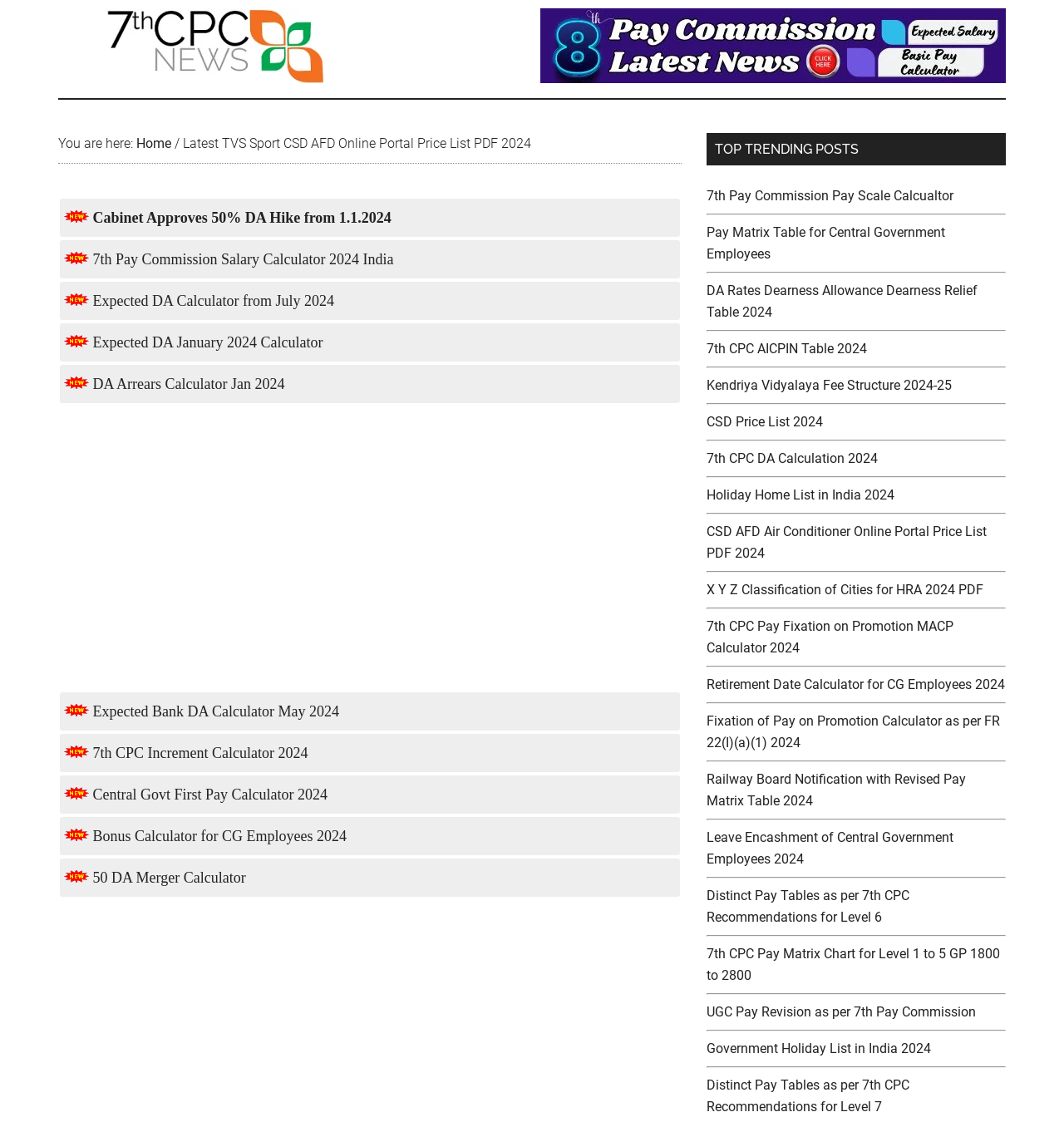Please find the bounding box coordinates of the section that needs to be clicked to achieve this instruction: "Read the 'TOP TRENDING POSTS'".

[0.664, 0.119, 0.945, 0.148]